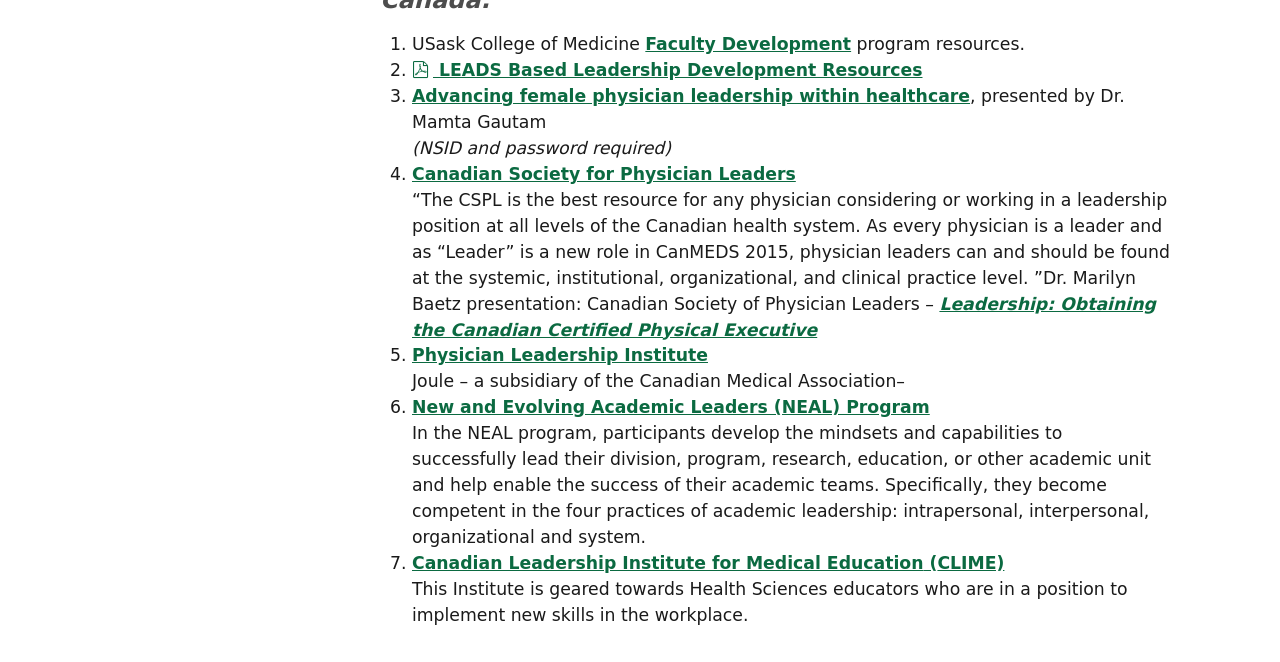What is the name of the institute mentioned in the seventh list item?
Look at the screenshot and respond with one word or a short phrase.

CLIME